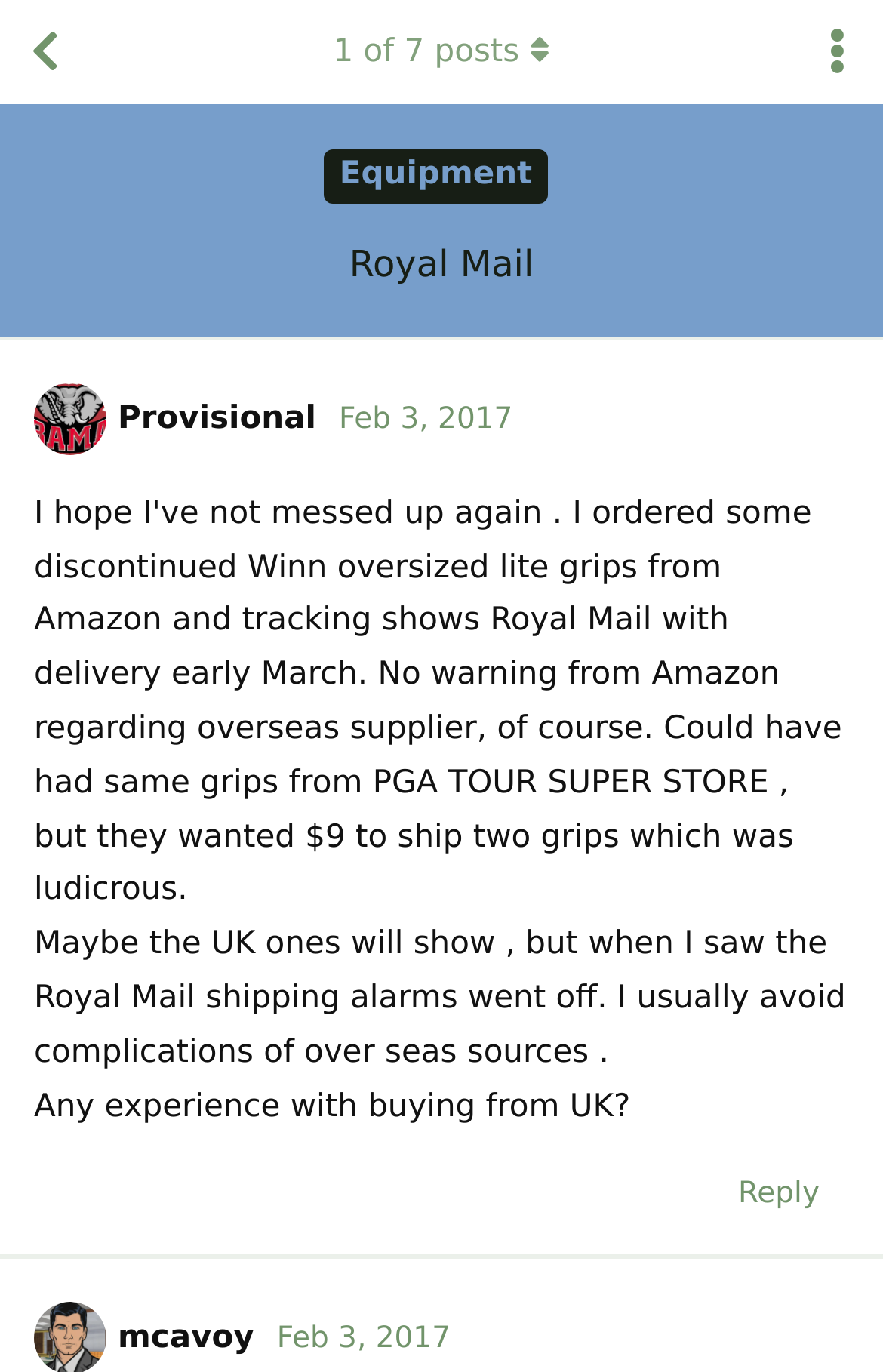Please determine the bounding box coordinates of the area that needs to be clicked to complete this task: 'View equipment discussion'. The coordinates must be four float numbers between 0 and 1, formatted as [left, top, right, bottom].

[0.367, 0.109, 0.621, 0.148]